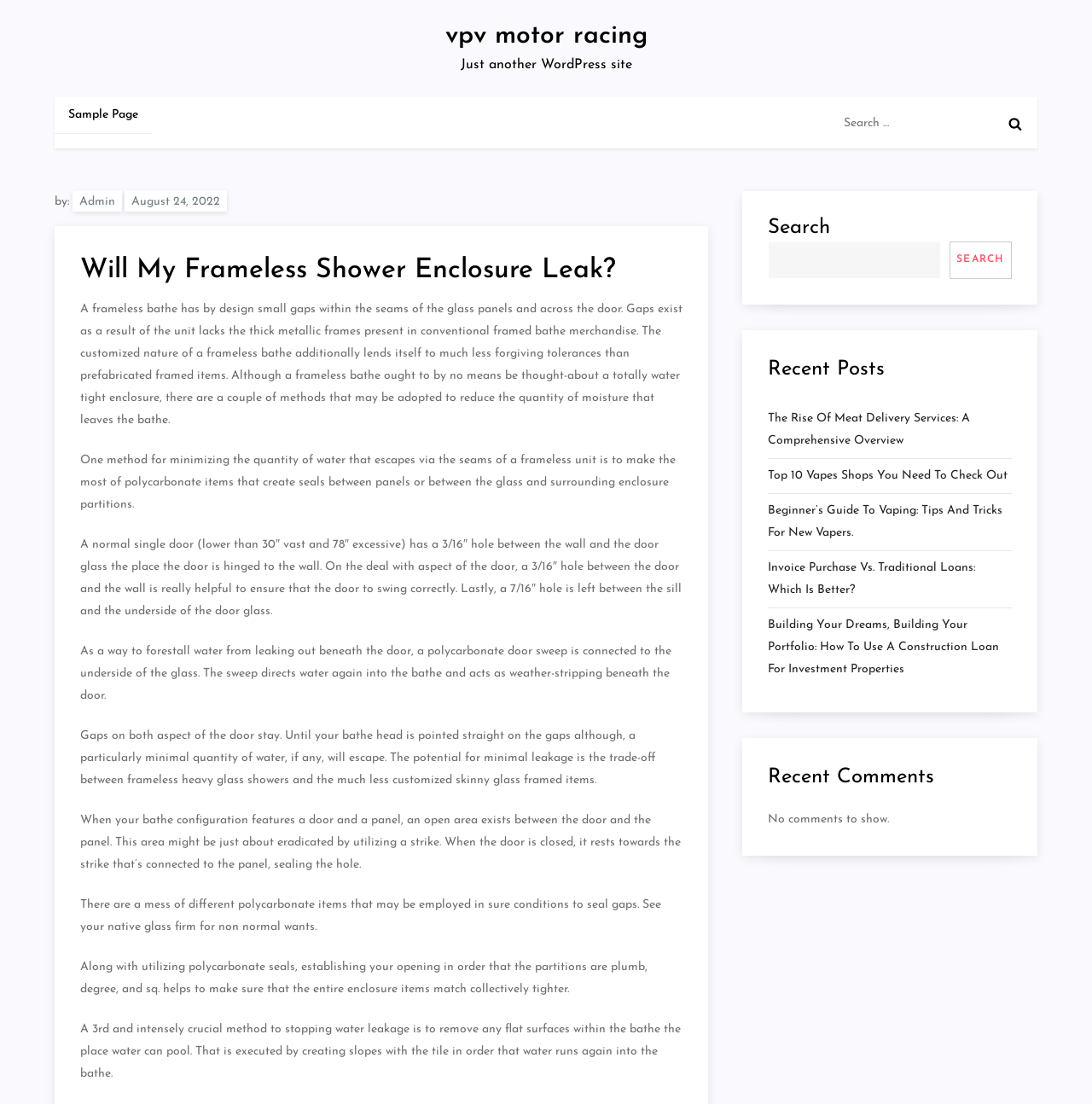What is the title of the first recent post?
Using the visual information, respond with a single word or phrase.

The Rise Of Meat Delivery Services